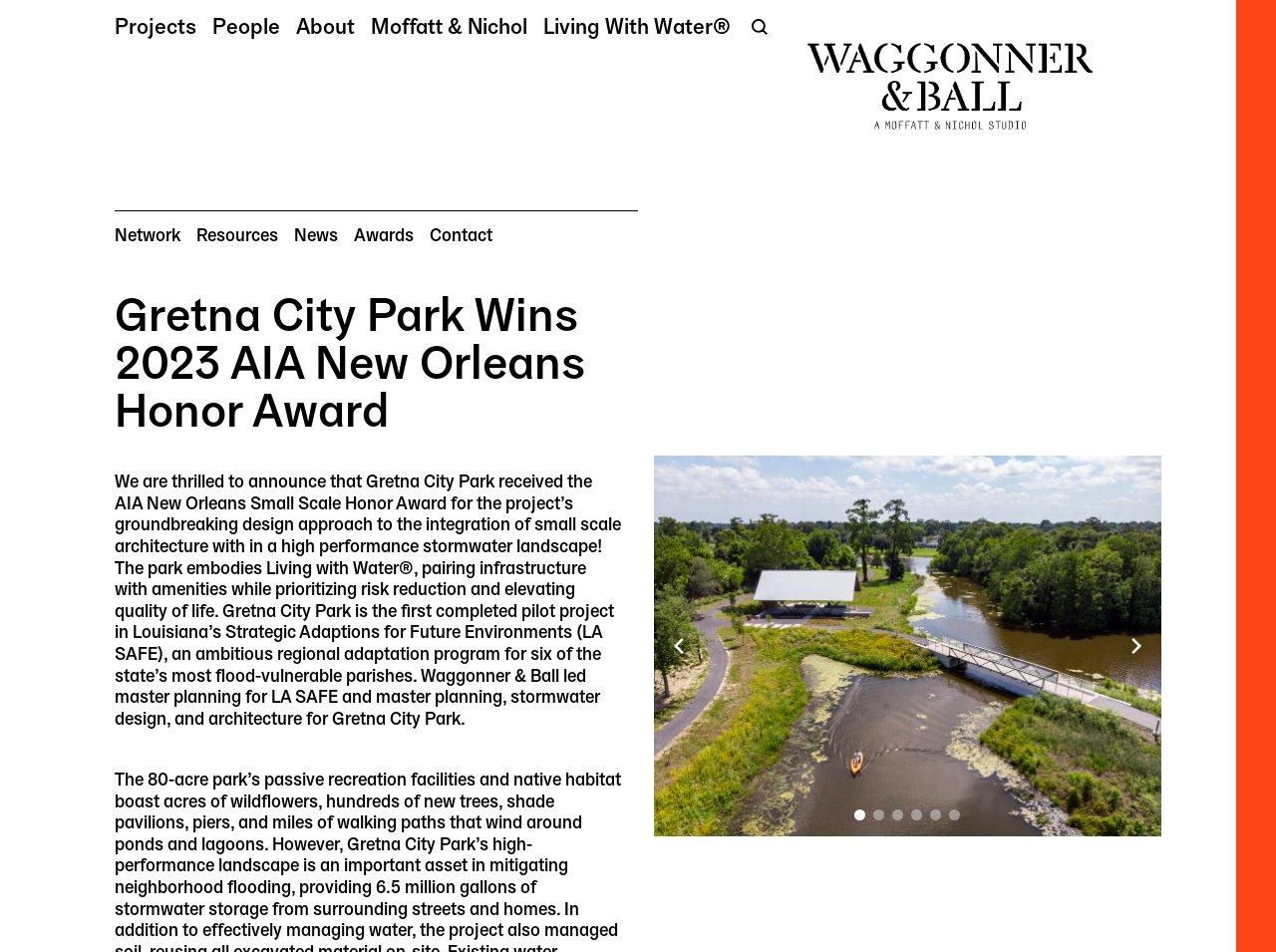Can you determine the bounding box coordinates of the area that needs to be clicked to fulfill the following instruction: "Go to the News page"?

[0.23, 0.239, 0.265, 0.258]